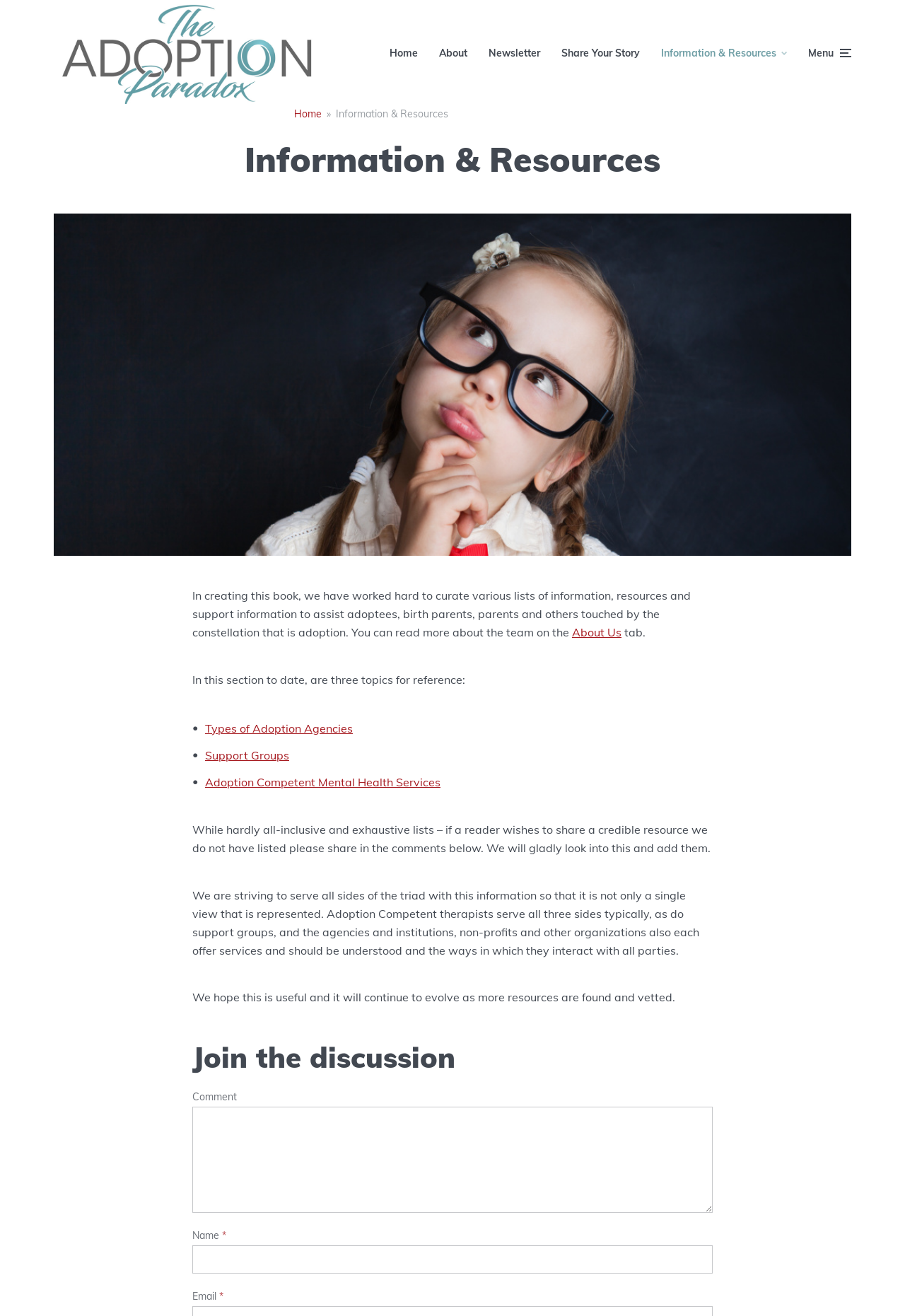How many topics are currently listed in the resources section?
Look at the screenshot and respond with a single word or phrase.

Three